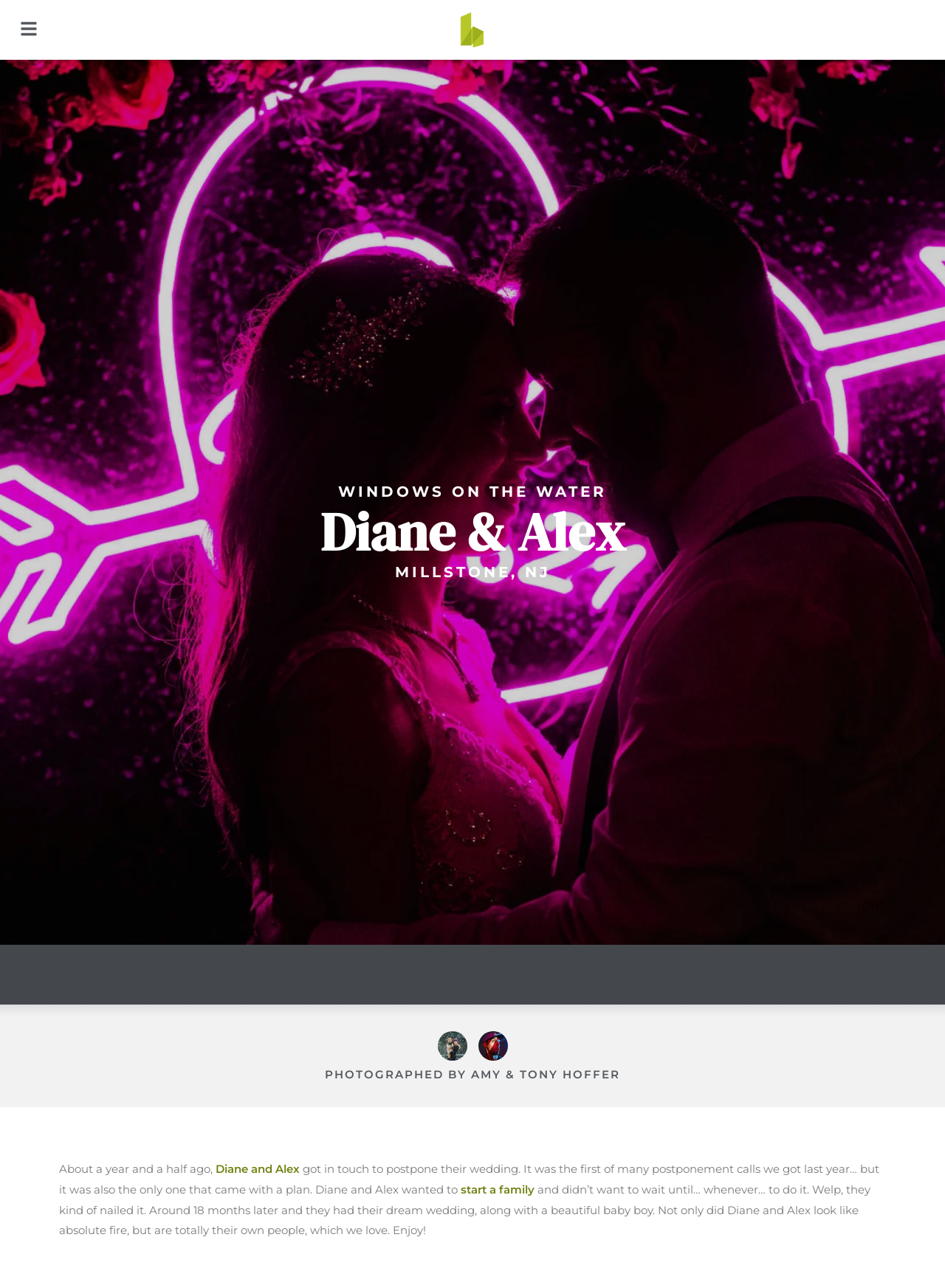Based on the element description: "Real eState Website", identify the UI element and provide its bounding box coordinates. Use four float numbers between 0 and 1, [left, top, right, bottom].

None